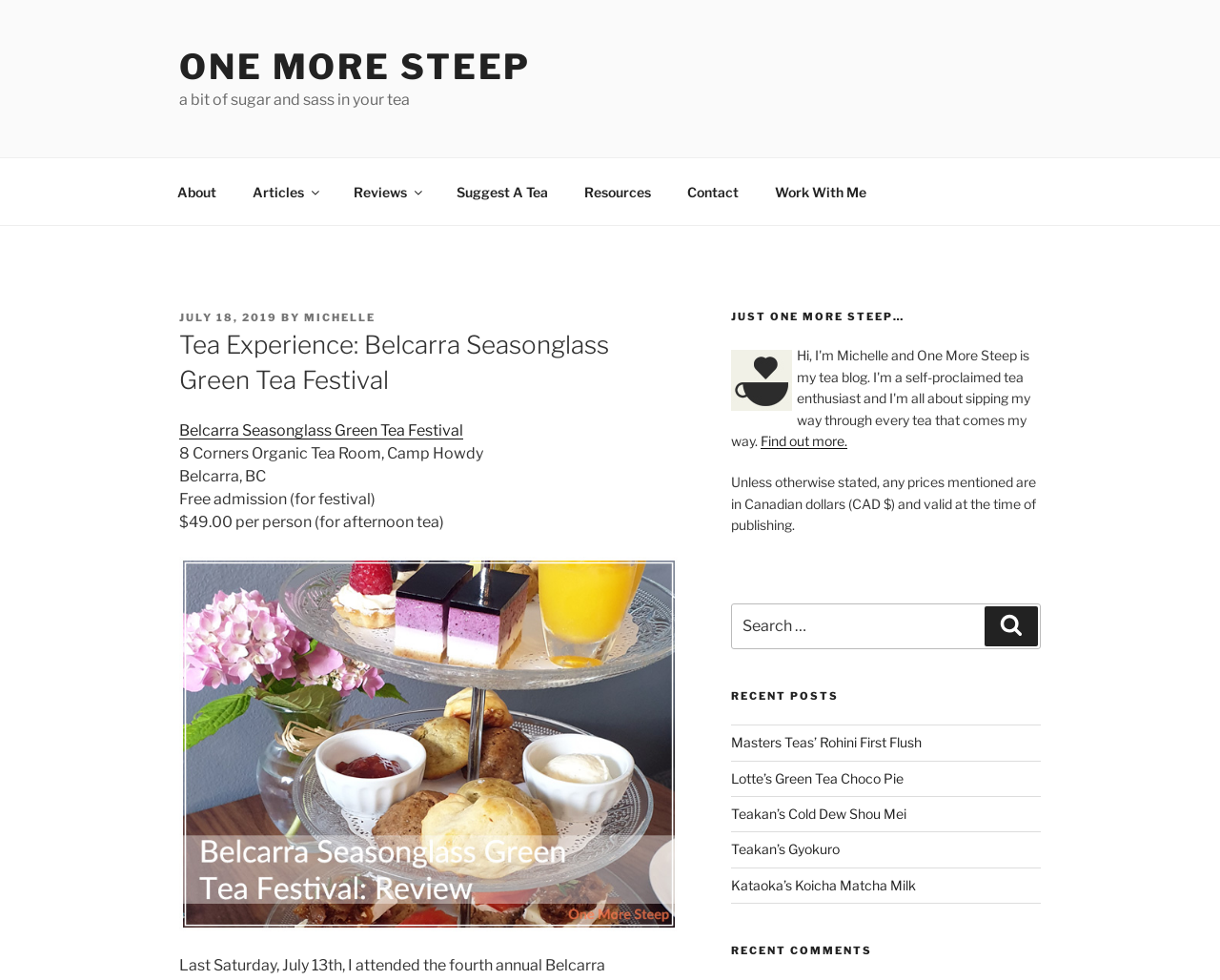What is the name of the author of the post?
Answer briefly with a single word or phrase based on the image.

Michelle